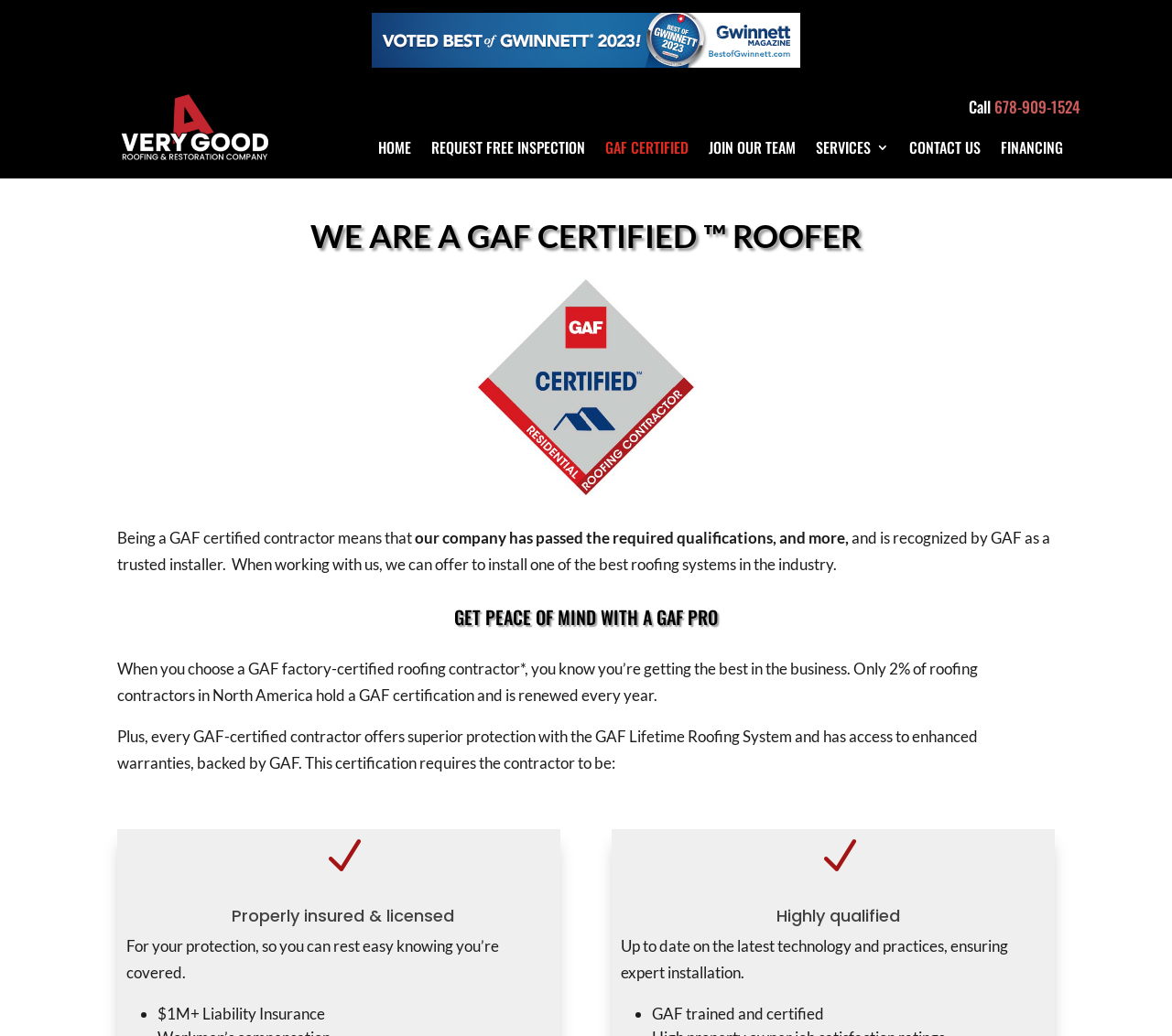Can you find the bounding box coordinates for the element to click on to achieve the instruction: "Call the phone number"?

[0.848, 0.092, 0.922, 0.114]